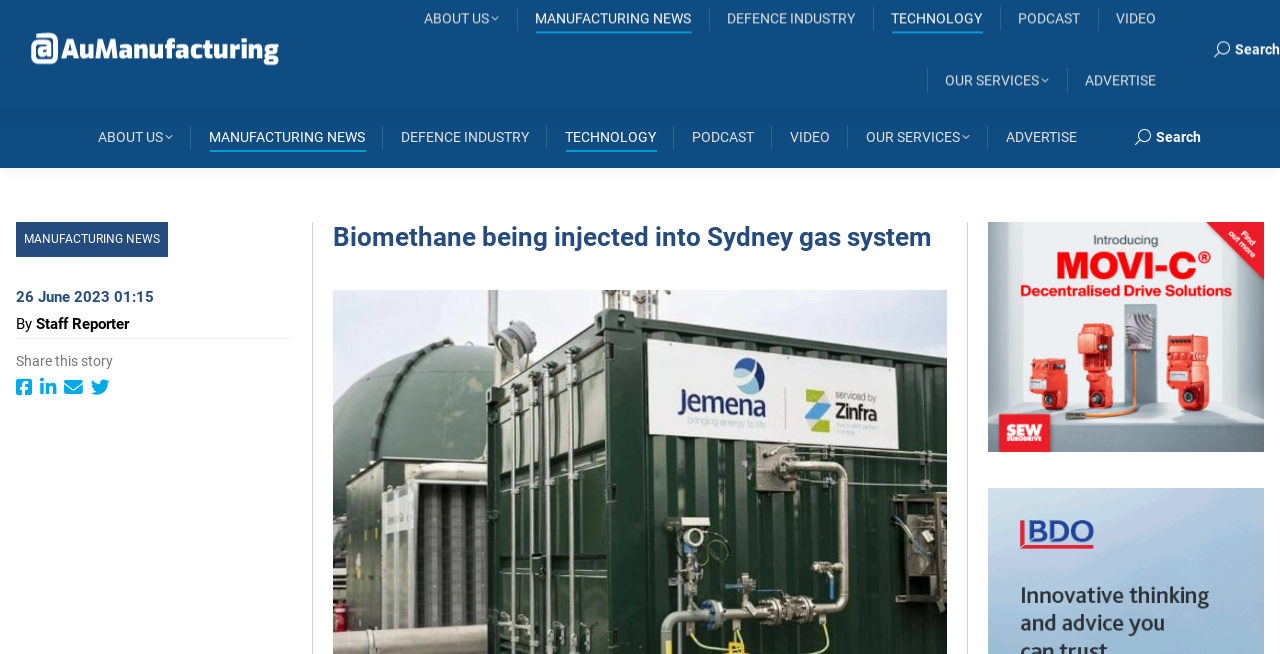Please mark the bounding box coordinates of the area that should be clicked to carry out the instruction: "Visit the LinkedIn page".

[0.395, 0.061, 0.415, 0.101]